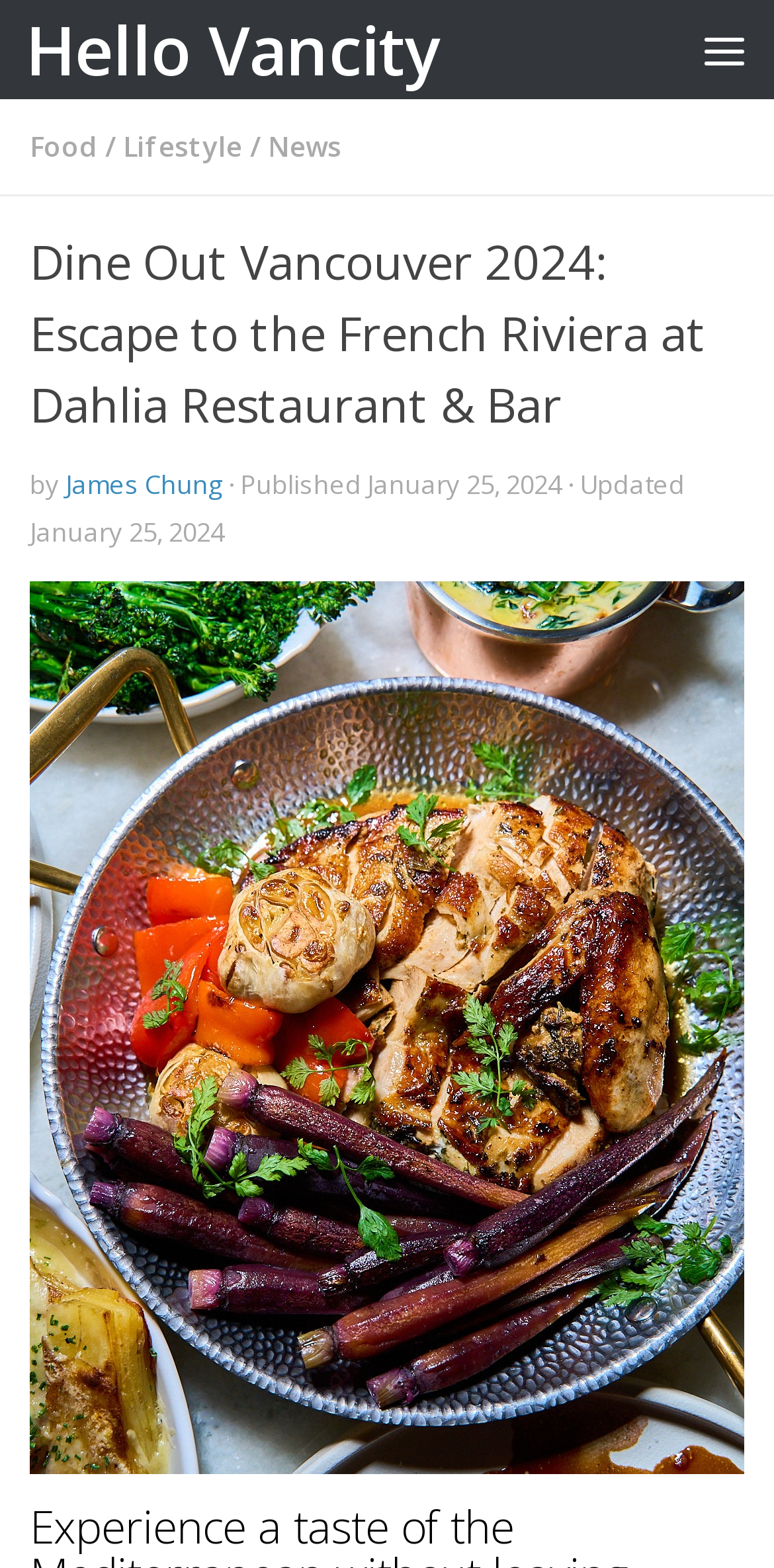What is the name of the restaurant?
Using the image as a reference, answer the question with a short word or phrase.

Dahlia Restaurant & Bar